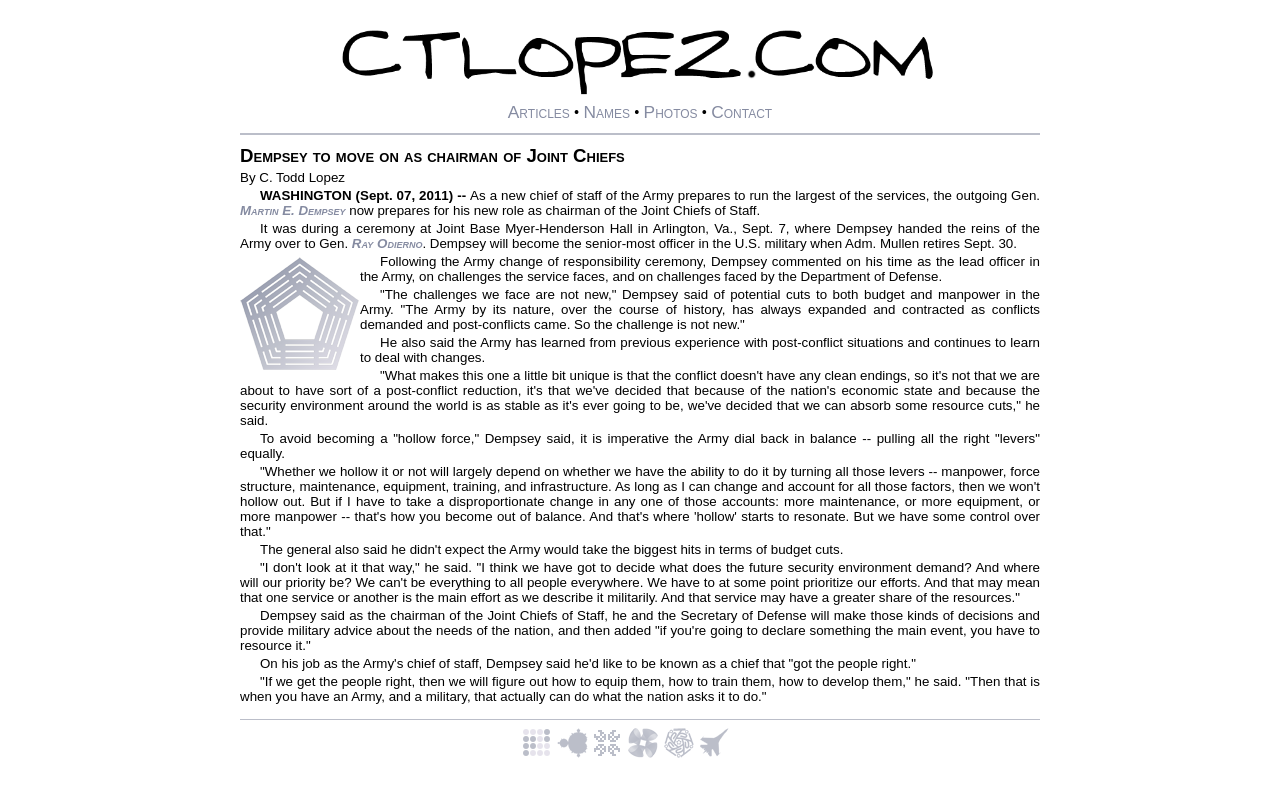Locate the bounding box coordinates of the element to click to perform the following action: 'Click on the 'Contact' link'. The coordinates should be given as four float values between 0 and 1, in the form of [left, top, right, bottom].

[0.556, 0.129, 0.603, 0.155]